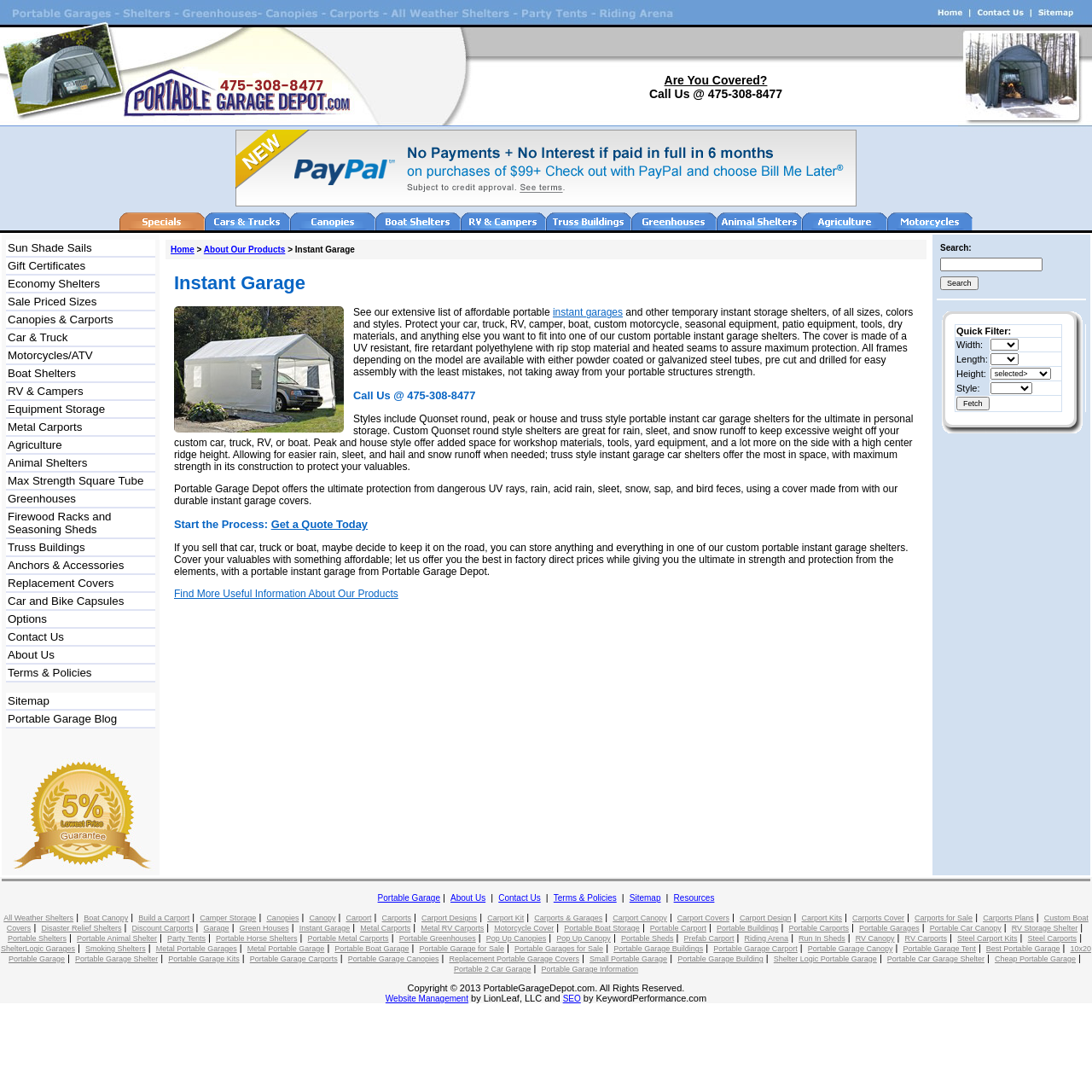Answer the question using only a single word or phrase: 
What types of vehicles can be sheltered?

Cars, trucks, RVs, boats, motorcycles